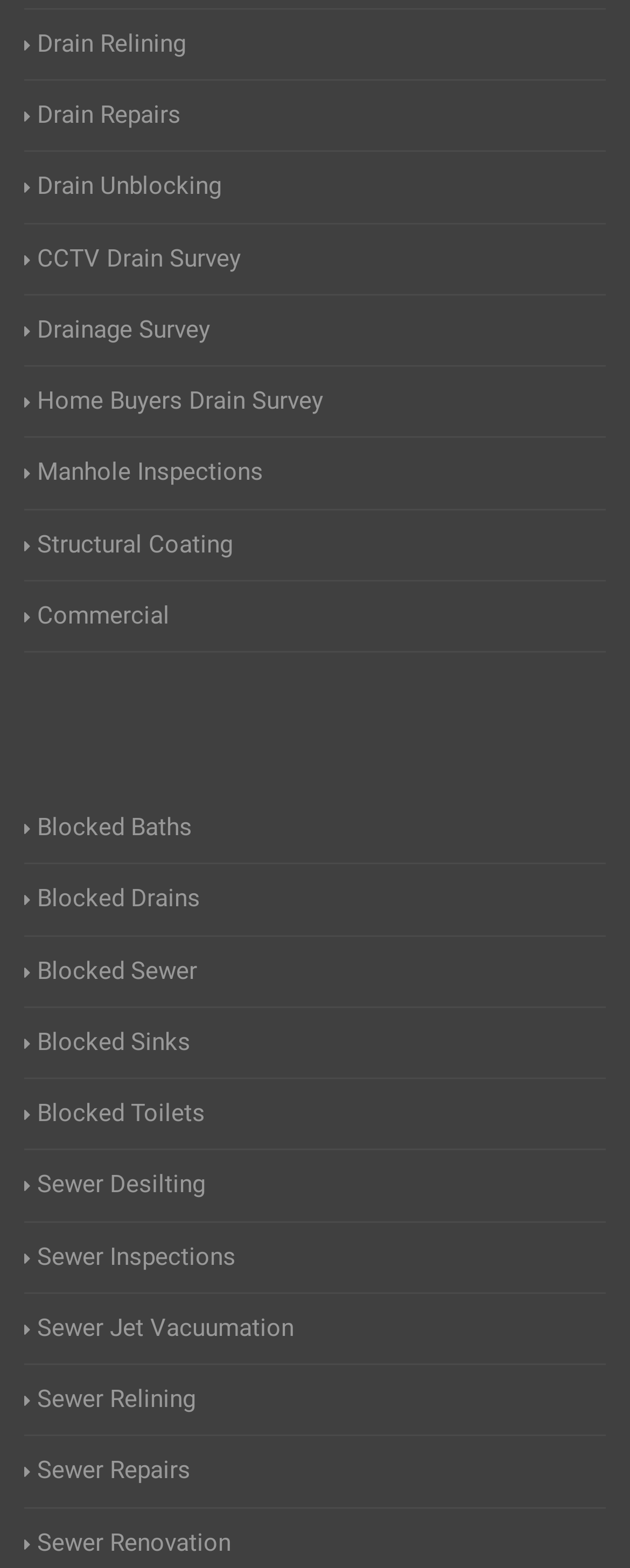Please give the bounding box coordinates of the area that should be clicked to fulfill the following instruction: "Check out Home Buyers Drain Survey". The coordinates should be in the format of four float numbers from 0 to 1, i.e., [left, top, right, bottom].

[0.038, 0.244, 0.513, 0.268]